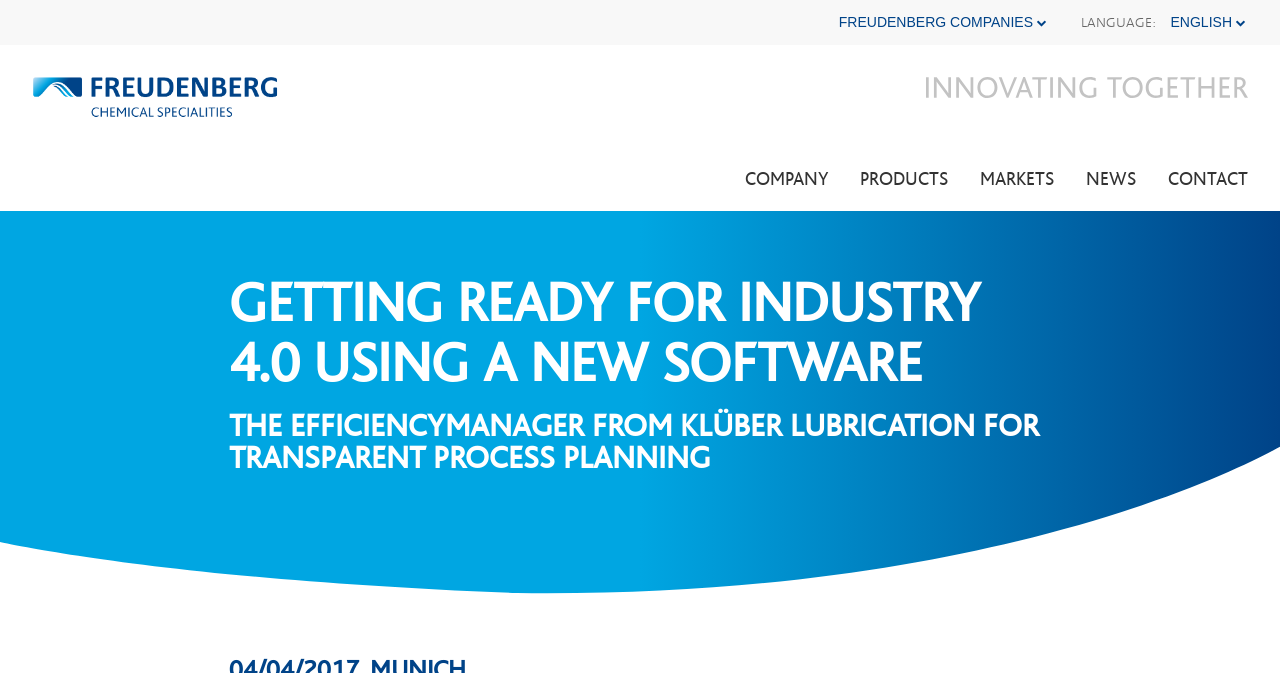Kindly determine the bounding box coordinates of the area that needs to be clicked to fulfill this instruction: "Read news from 2024".

[0.844, 0.314, 0.875, 0.357]